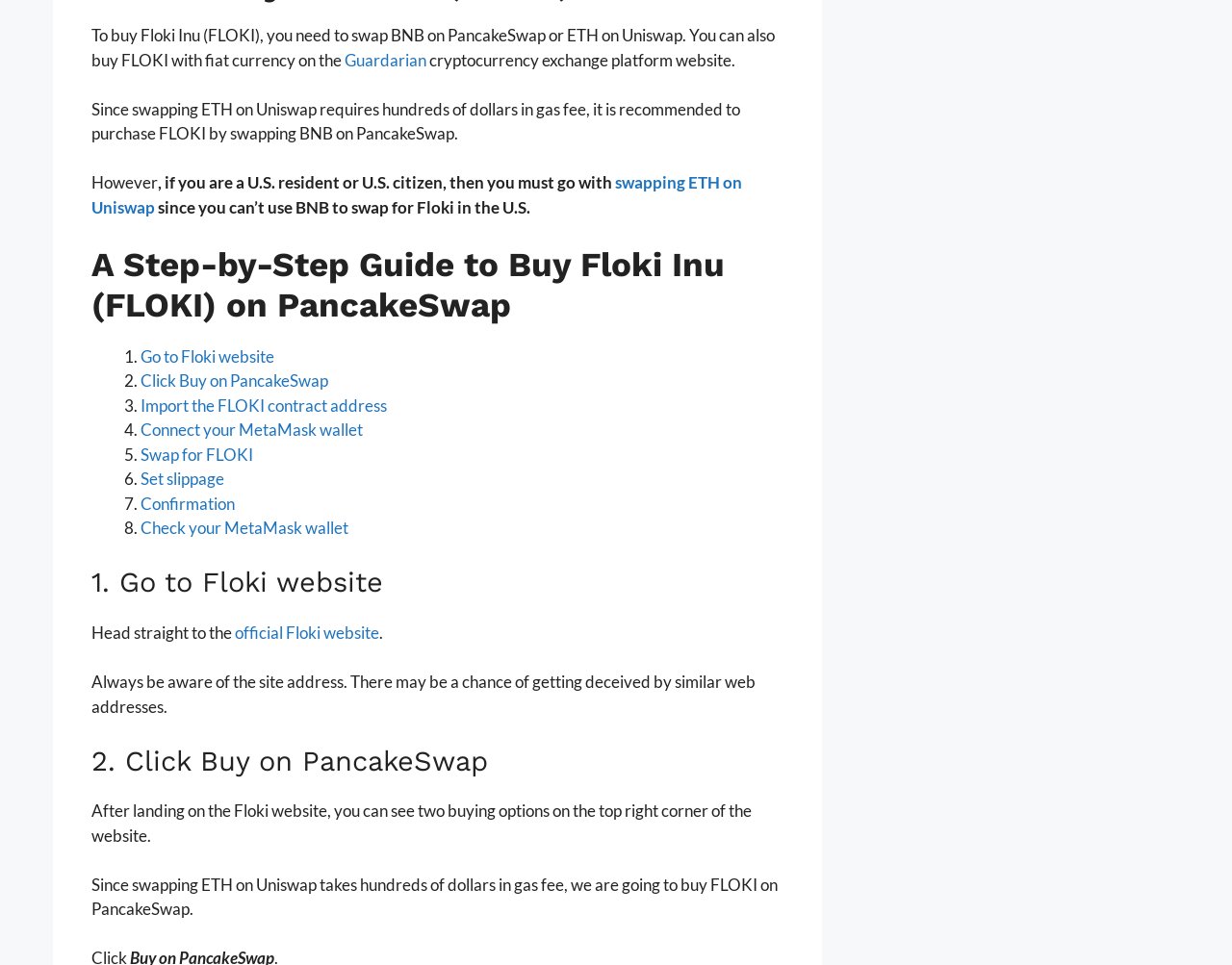Please specify the bounding box coordinates for the clickable region that will help you carry out the instruction: "Register".

None